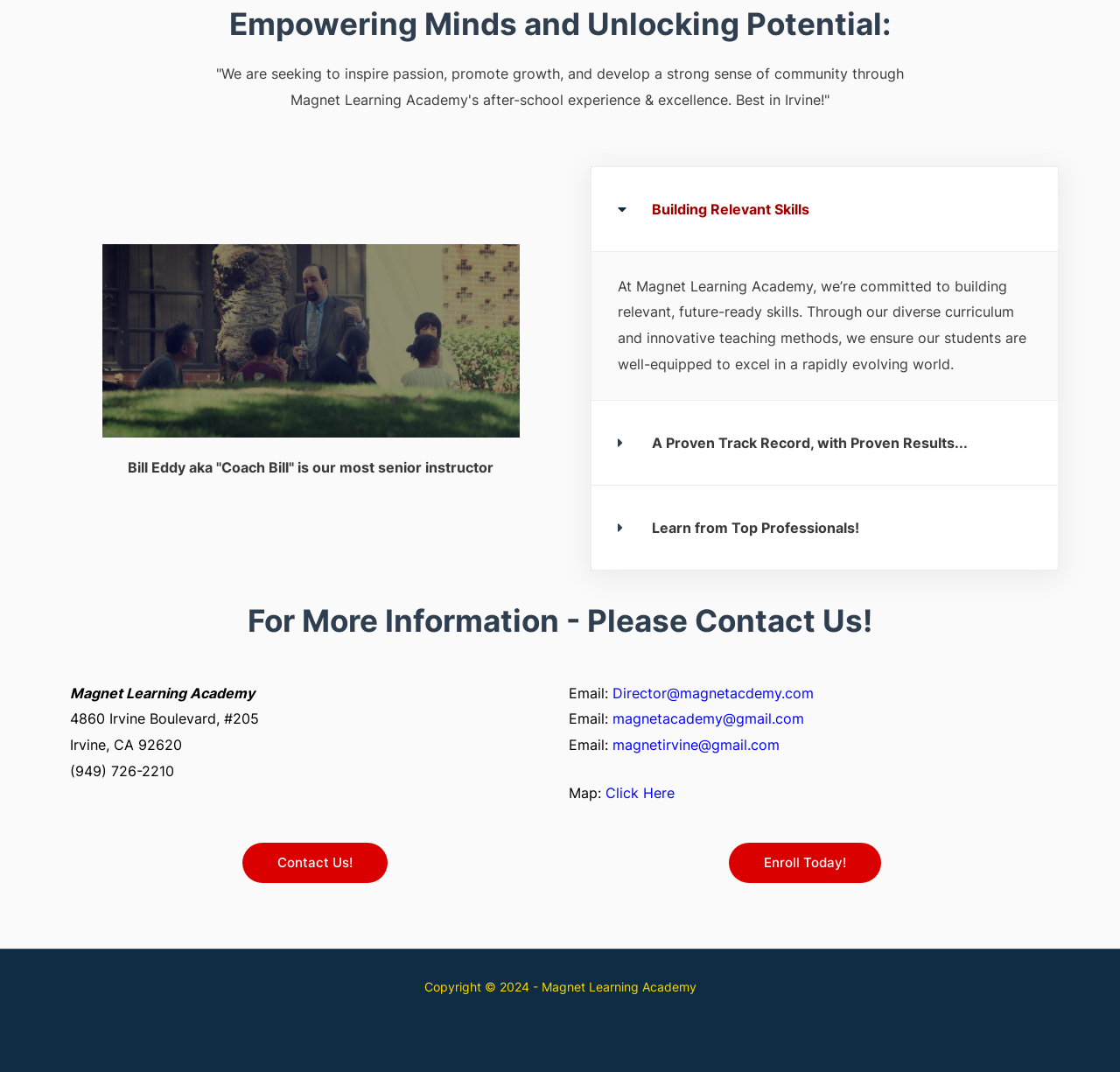Given the description "Building Relevant Skills", provide the bounding box coordinates of the corresponding UI element.

[0.582, 0.187, 0.723, 0.203]